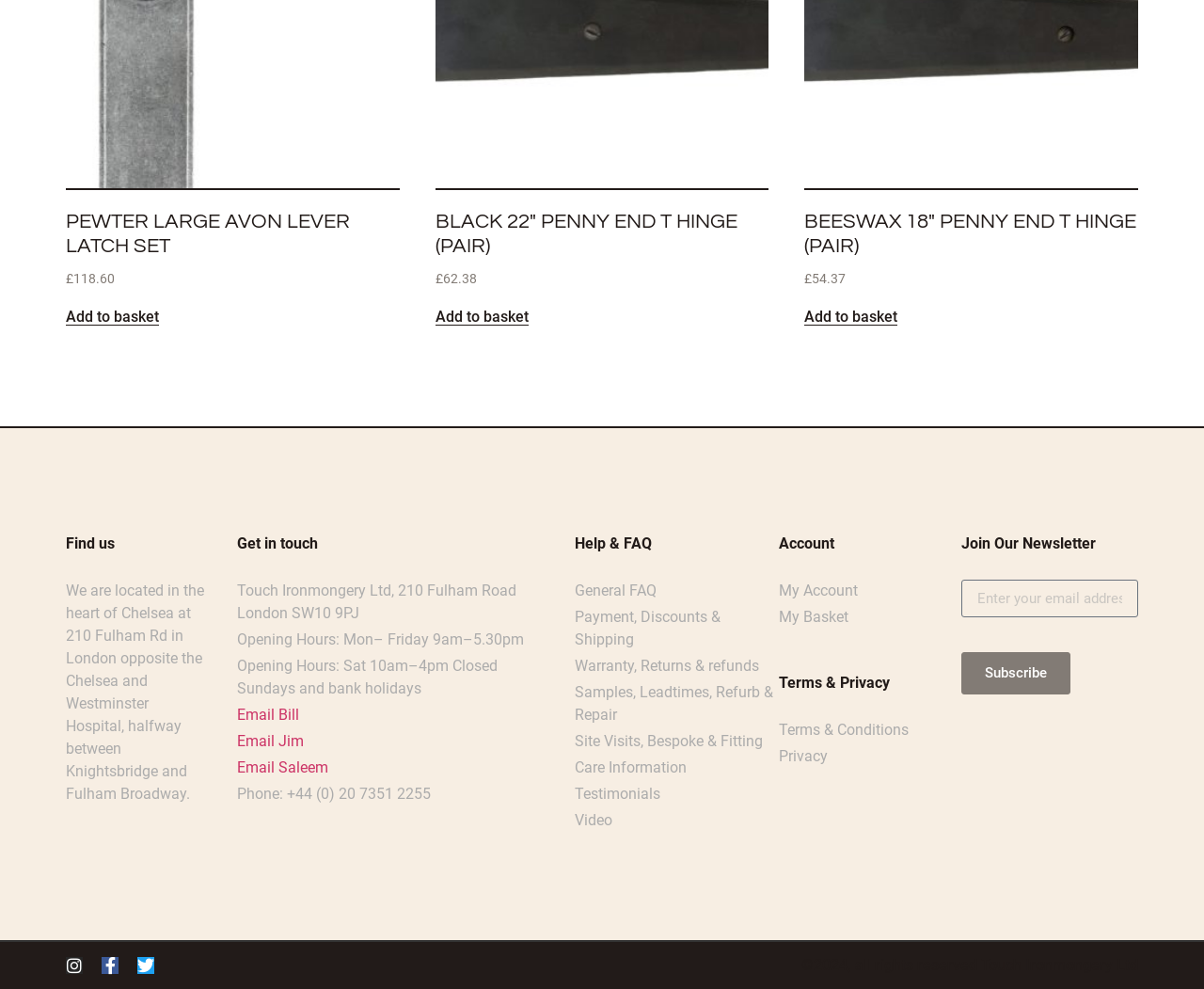Using the information in the image, could you please answer the following question in detail:
What is the address of Touch Ironmongery Ltd?

I found a series of StaticText elements with the address information, including 'We are located in the heart of Chelsea at 210 Fulham Rd in London opposite the Chelsea and Westminster Hospital, halfway between Knightsbridge and Fulham Broadway.', 'Touch Ironmongery Ltd, 210 Fulham Road', and 'London SW10 9PJ'. By combining these elements, I determined the full address to be '210 Fulham Road, London SW10 9PJ'.